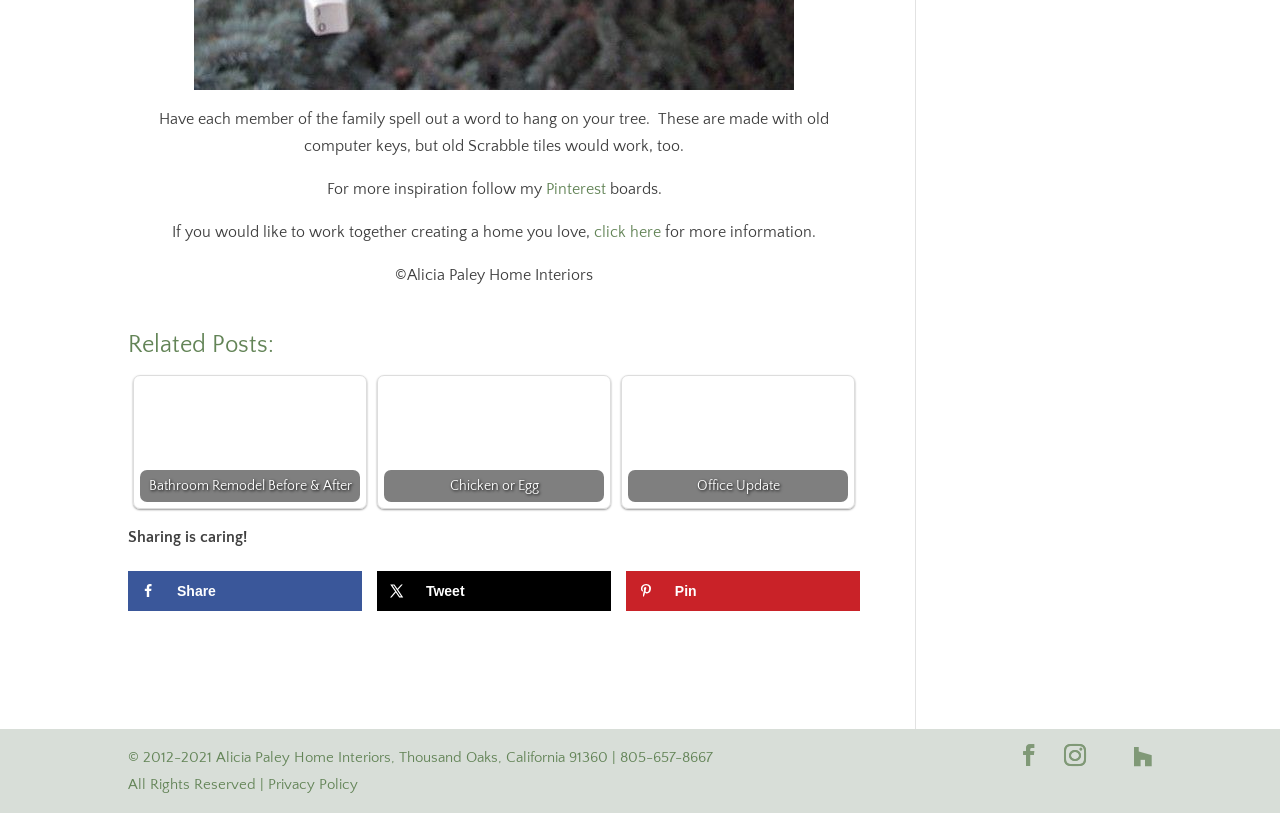Please locate the bounding box coordinates of the element that should be clicked to complete the given instruction: "Save to Pinterest".

[0.489, 0.702, 0.672, 0.751]